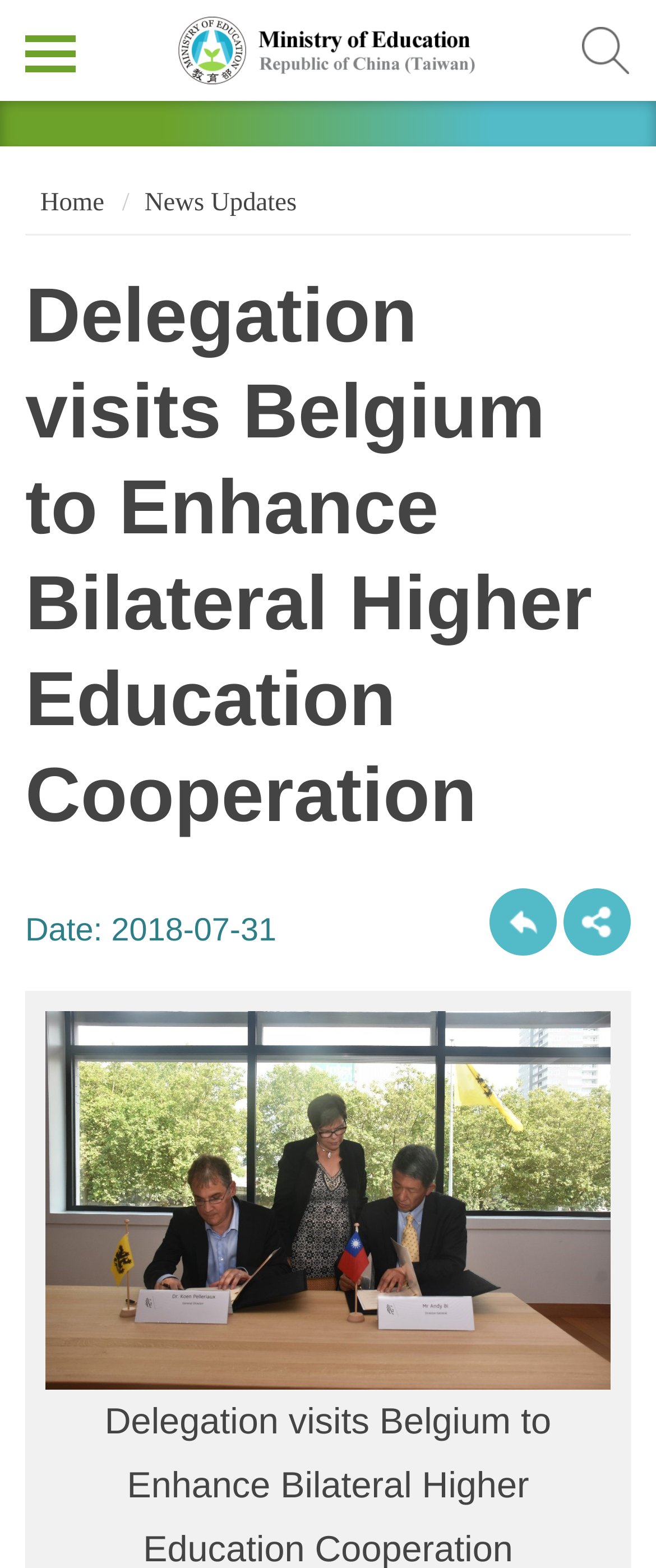Refer to the screenshot and give an in-depth answer to this question: What is the function of the 'share' button?

I inferred the function of the 'share' button by its name and its location at the bottom of the webpage, suggesting that it is used to share the current page on social media or other platforms.